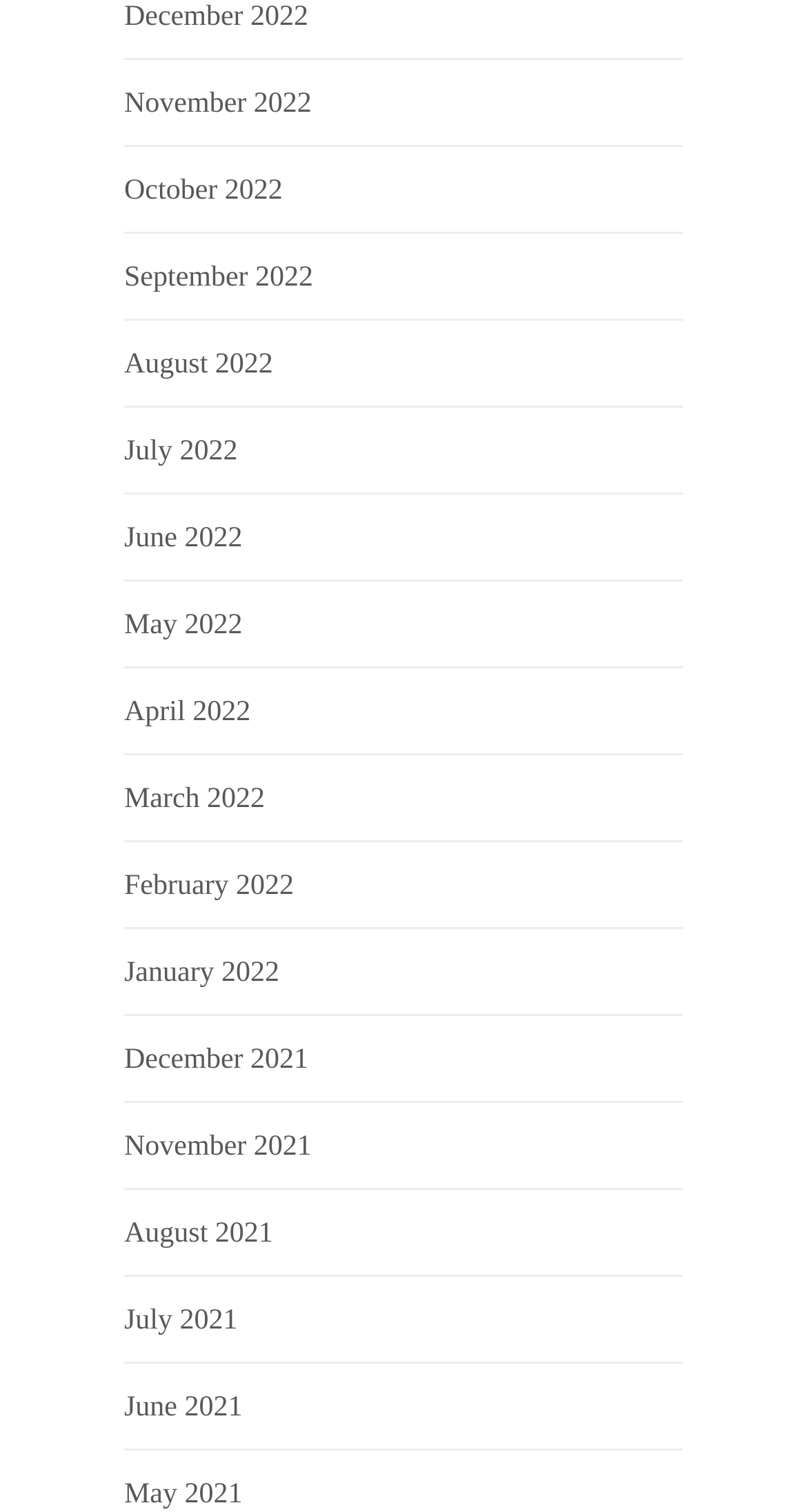Please answer the following question using a single word or phrase: 
What is the position of the 'June 2022' link?

Middle